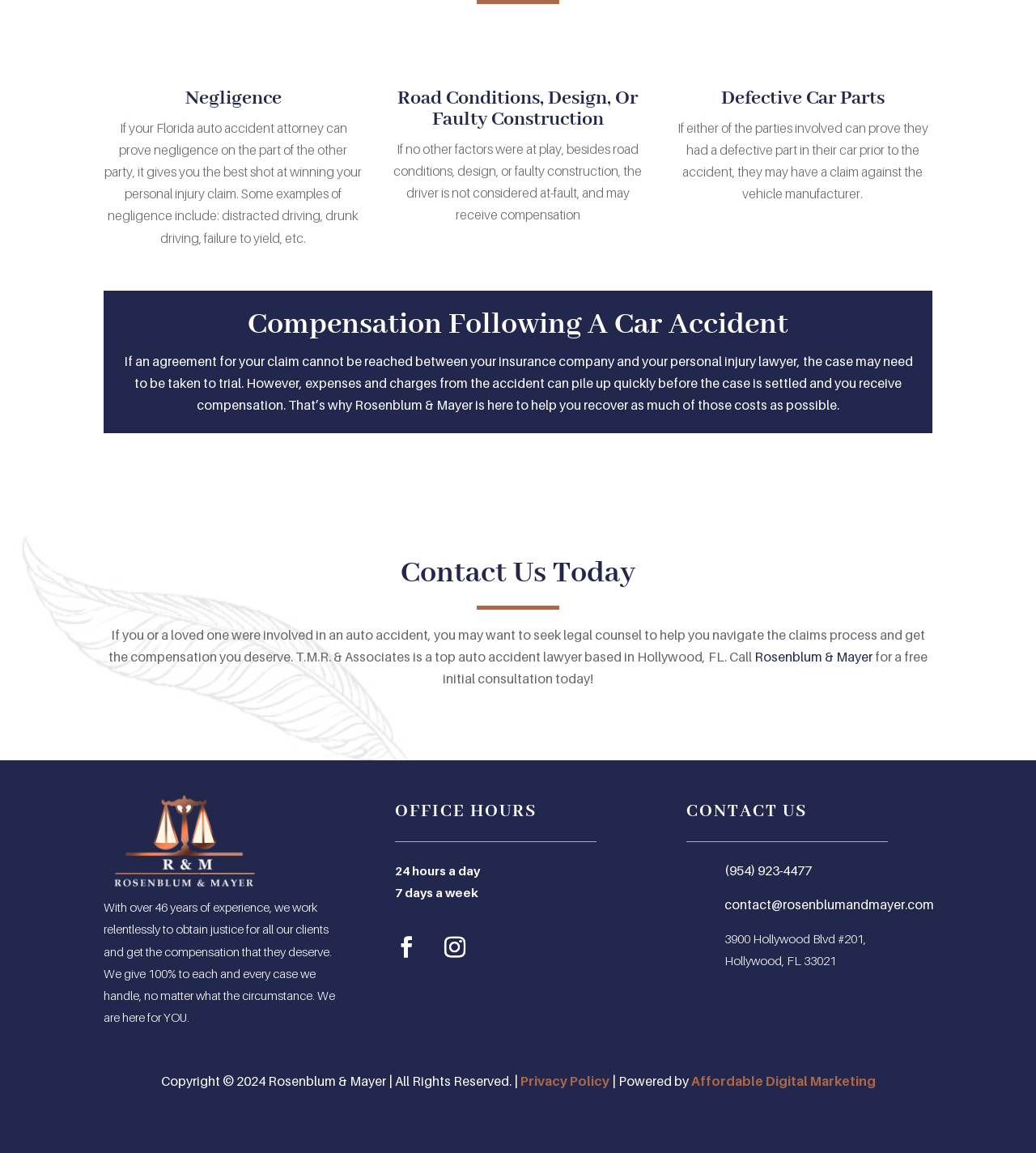Identify the coordinates of the bounding box for the element described below: "Privacy Policy". Return the coordinates as four float numbers between 0 and 1: [left, top, right, bottom].

[0.502, 0.93, 0.588, 0.944]